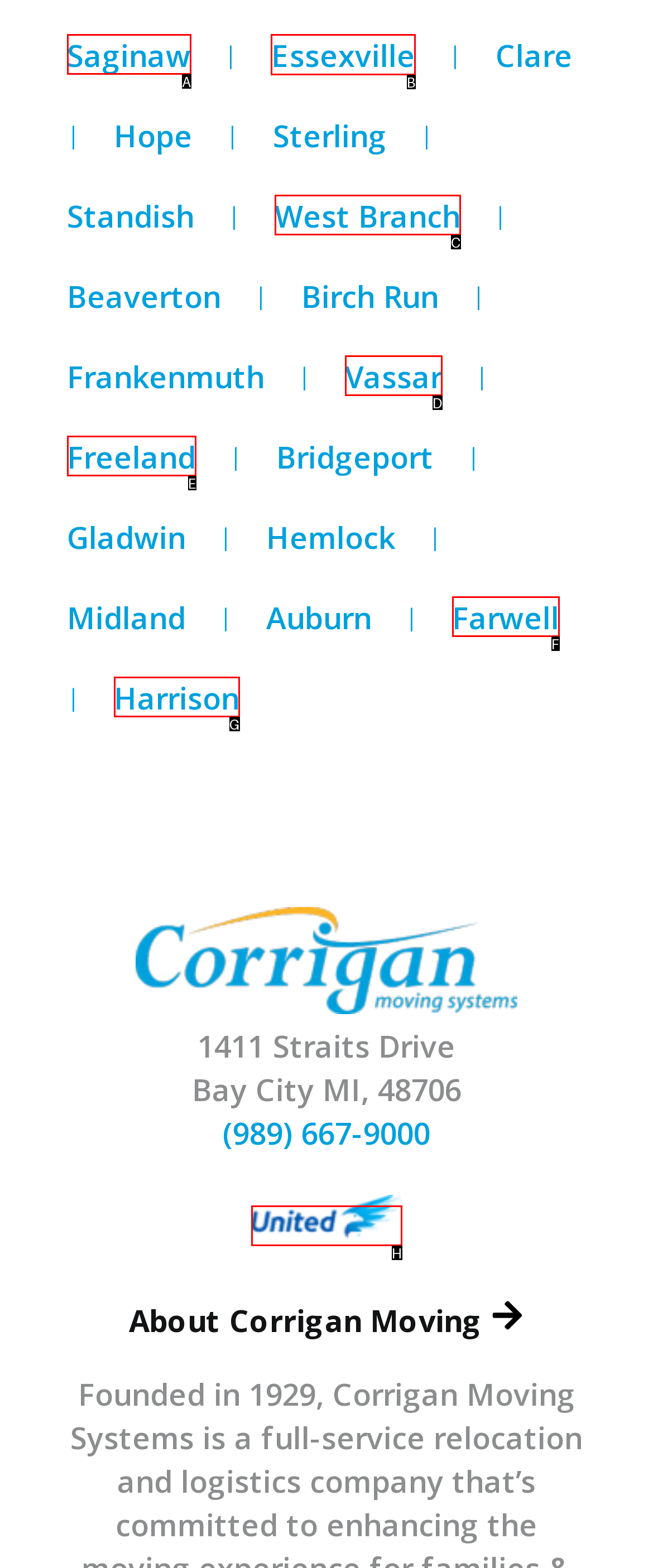Determine which HTML element to click to execute the following task: Go to Essexville Answer with the letter of the selected option.

B